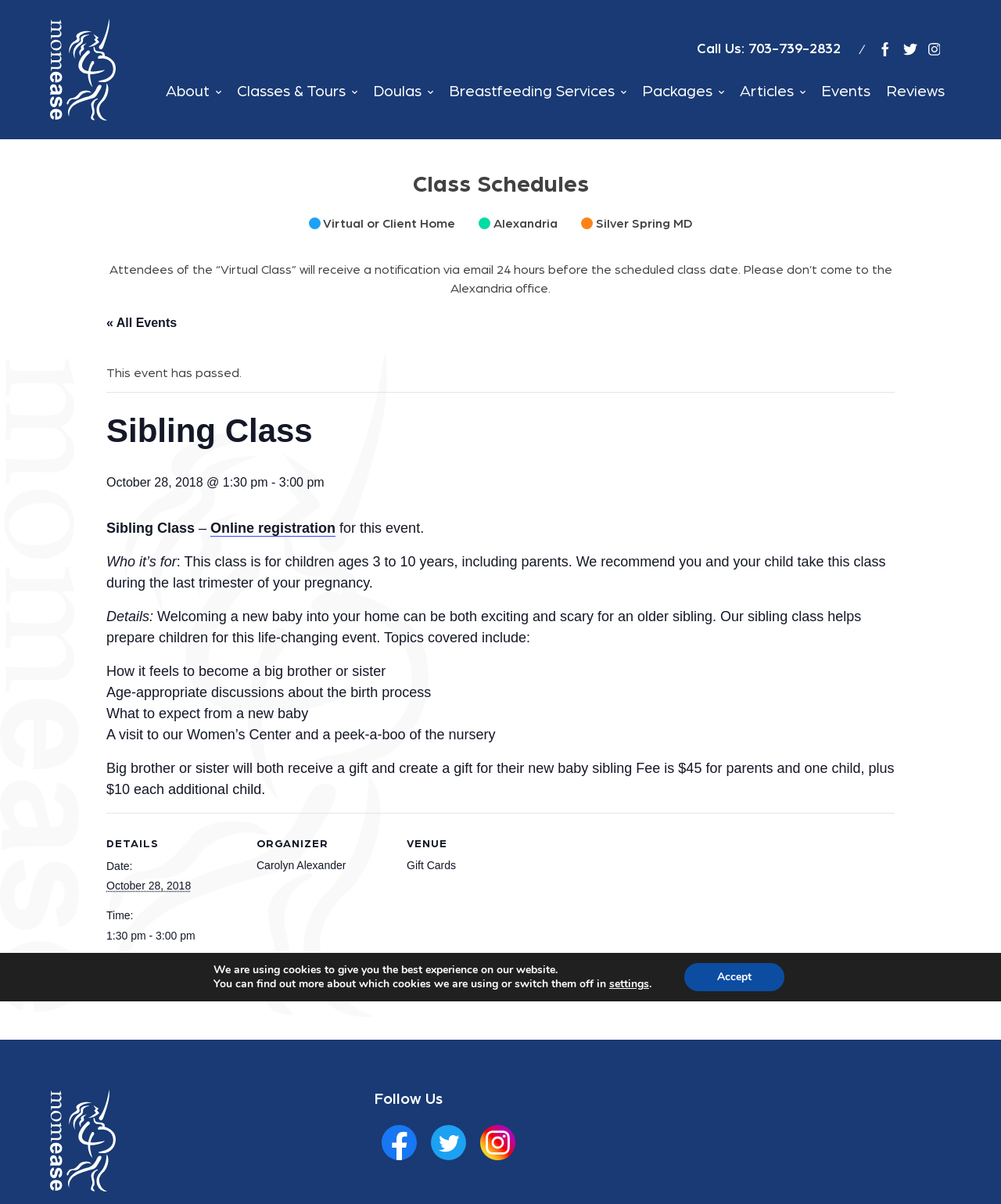Who is the organizer of the Sibling Class?
Please give a detailed answer to the question using the information shown in the image.

The answer can be found in the section 'ORGANIZER' which states 'Carolyn Alexander'